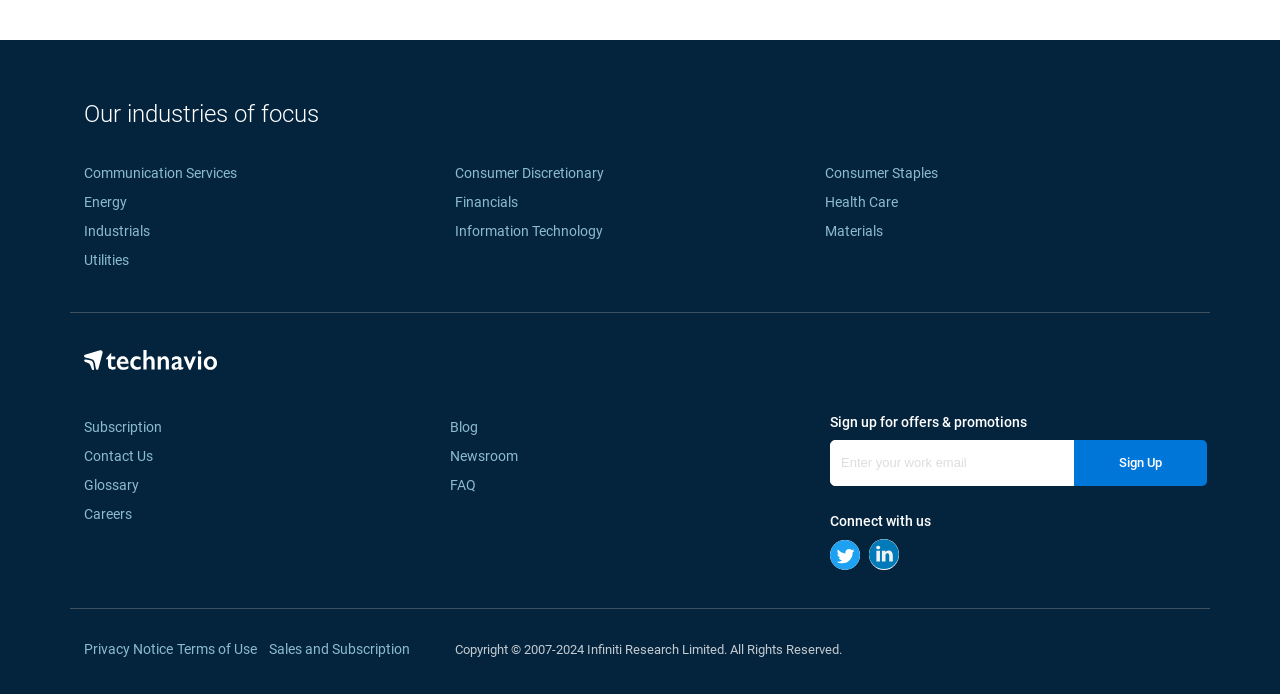How many social media links are displayed on the webpage?
Look at the image and answer the question with a single word or phrase.

2